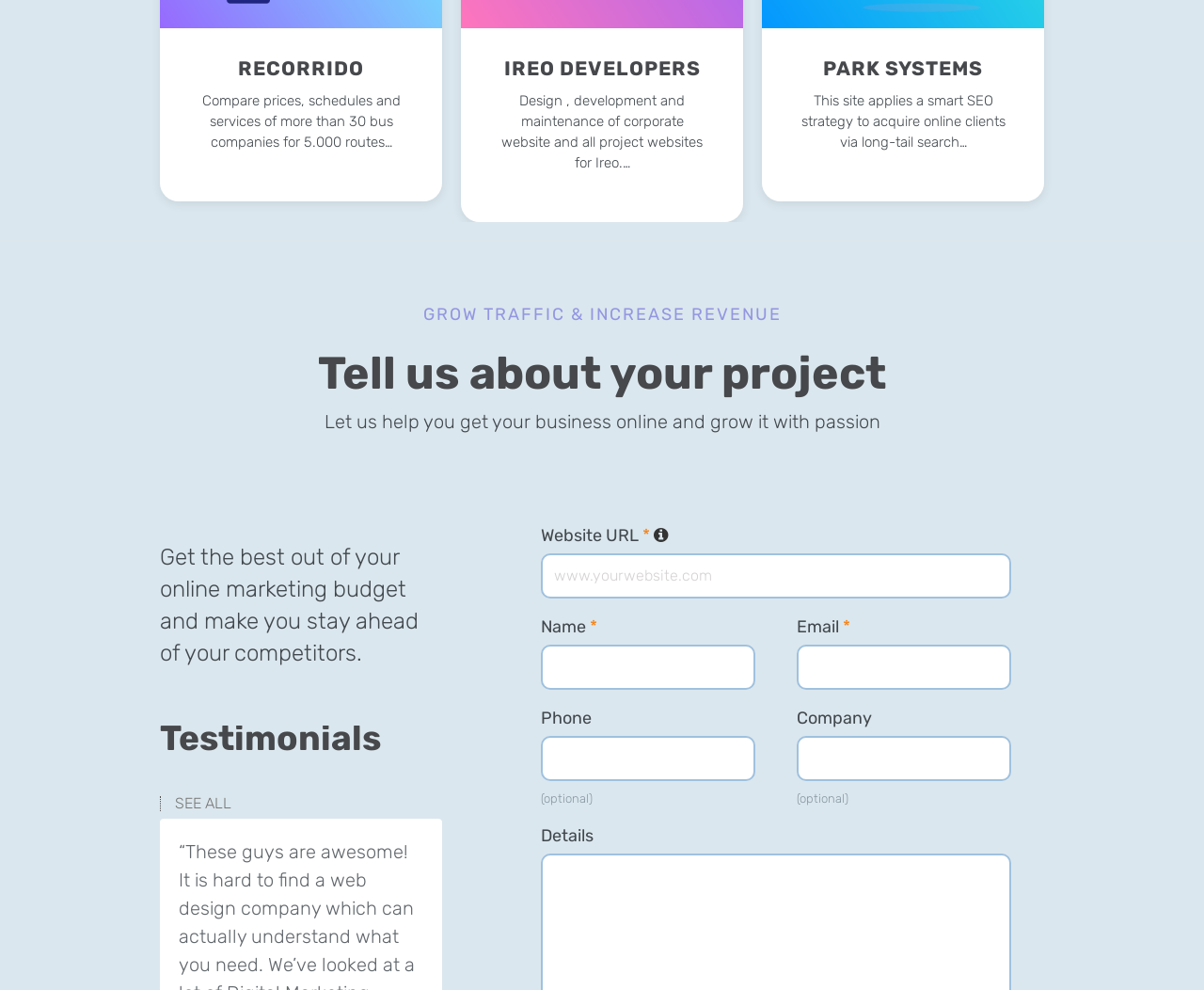Answer the question using only one word or a concise phrase: What is the name of the company that developed the corporate website?

Ireo Developers